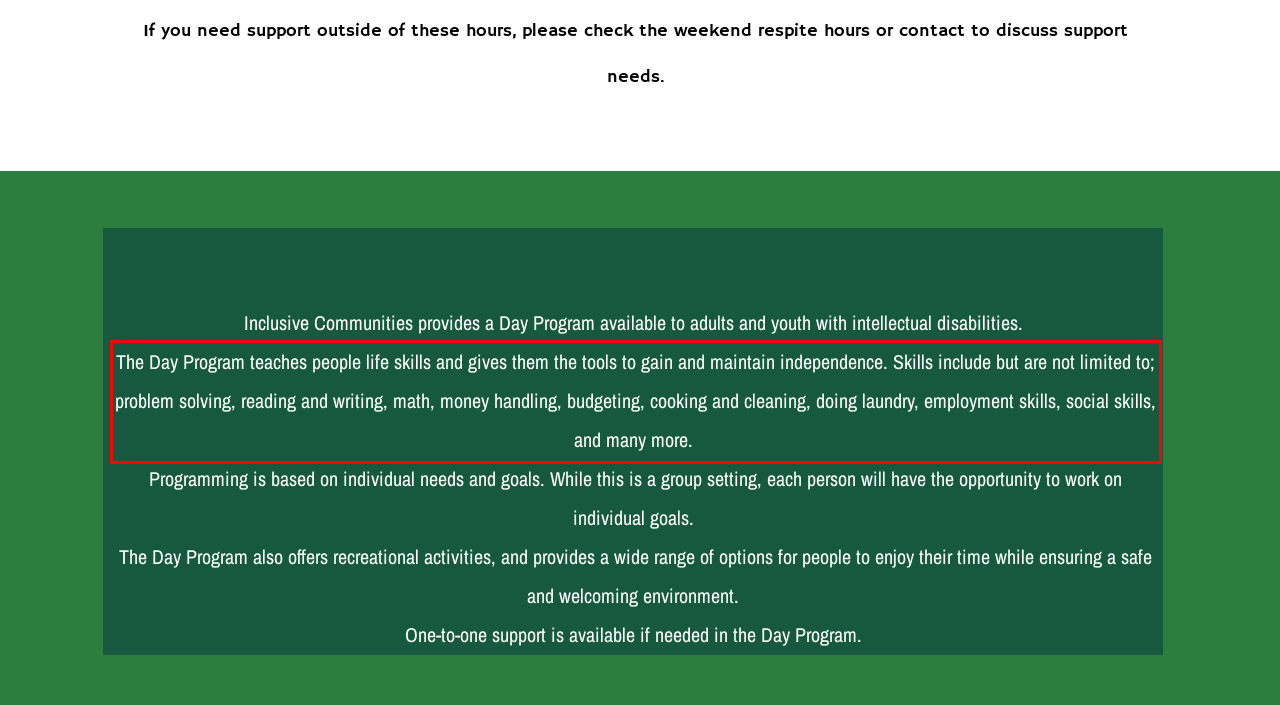You are provided with a screenshot of a webpage that includes a UI element enclosed in a red rectangle. Extract the text content inside this red rectangle.

The Day Program teaches people life skills and gives them the tools to gain and maintain independence. Skills include but are not limited to; problem solving, reading and writing, math, money handling, budgeting, cooking and cleaning, doing laundry, employment skills, social skills, and many more.